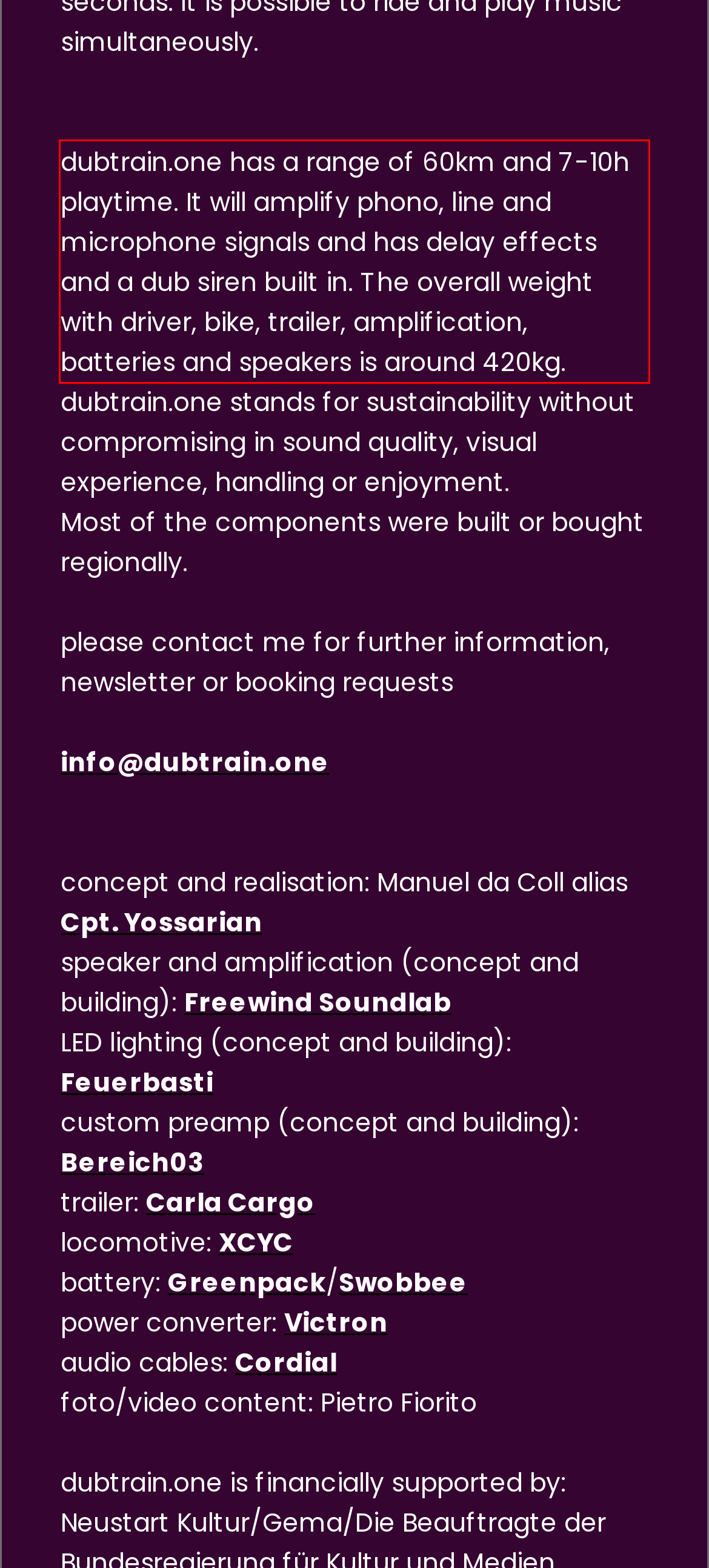Review the webpage screenshot provided, and perform OCR to extract the text from the red bounding box.

dubtrain.one has a range of 60km and 7-10h playtime. It will amplify phono, line and microphone signals and has delay effects and a dub siren built in. The overall weight with driver, bike, trailer, amplification, batteries and speakers is around 420kg.